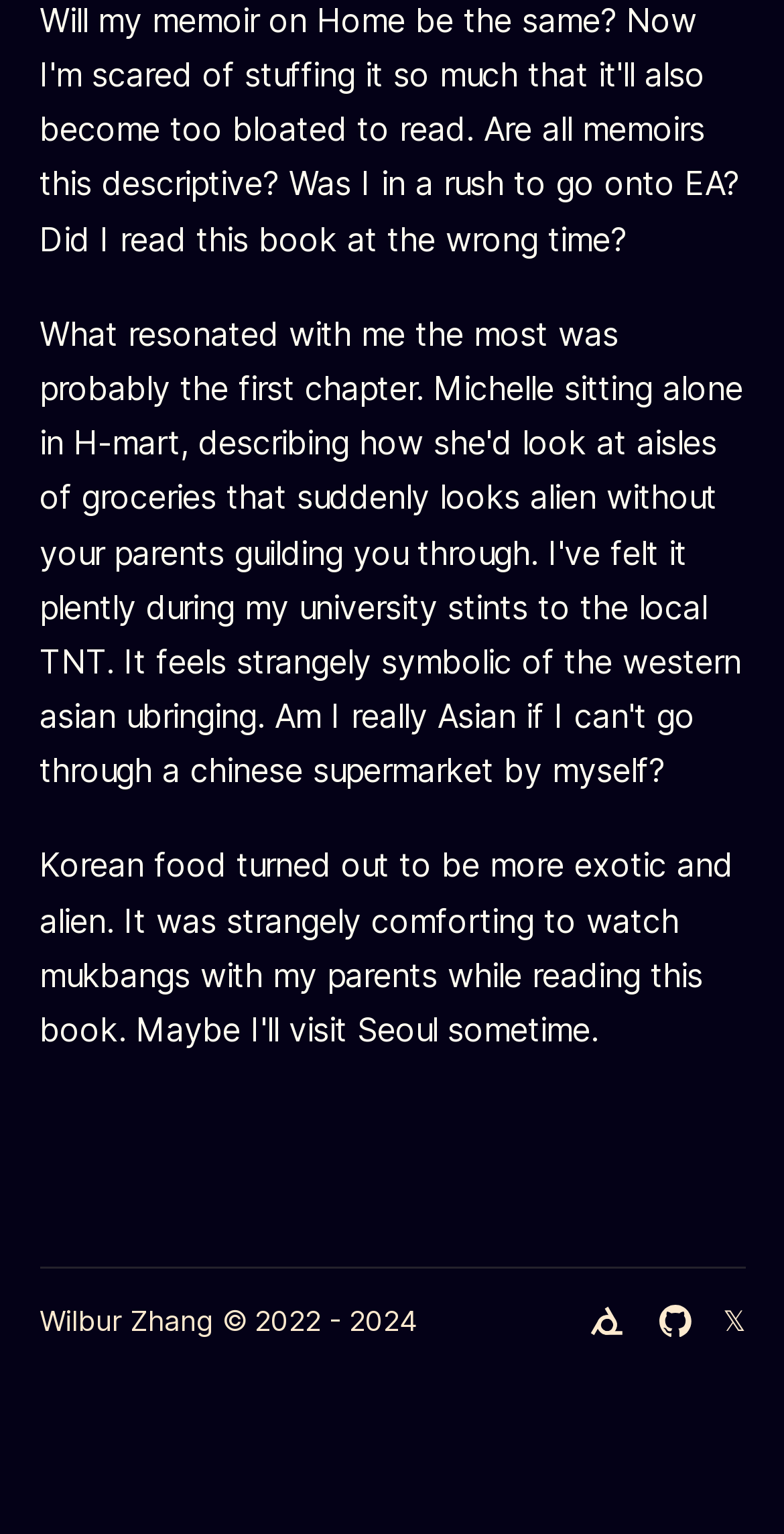Identify the bounding box for the described UI element: "𝕏".

[0.922, 0.848, 0.95, 0.874]